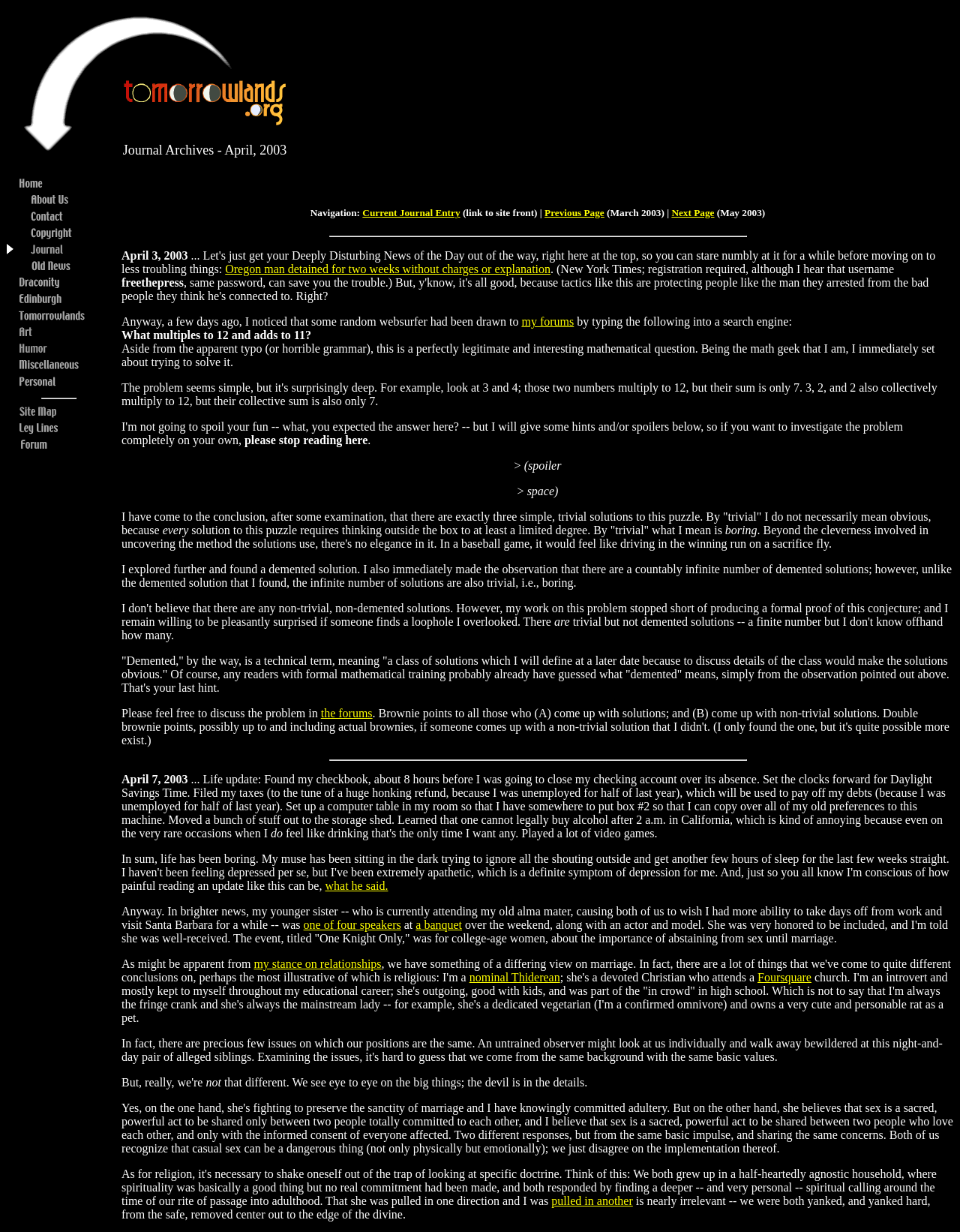Show the bounding box coordinates for the element that needs to be clicked to execute the following instruction: "Click on Home". Provide the coordinates in the form of four float numbers between 0 and 1, i.e., [left, top, right, bottom].

[0.018, 0.146, 0.09, 0.157]